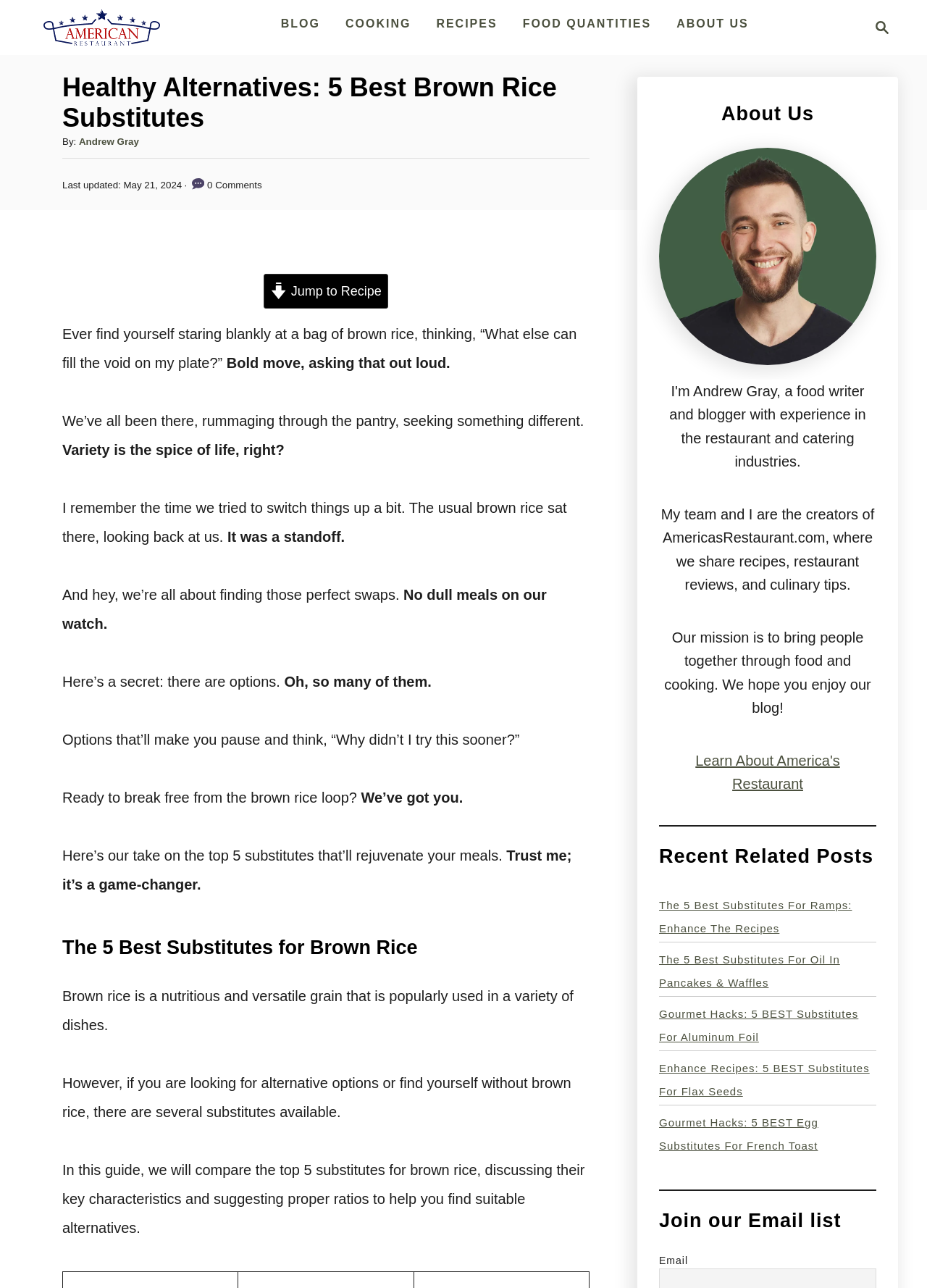What is the purpose of the website?
Please ensure your answer is as detailed and informative as possible.

I looked at the 'About Us' section and found the text 'Our mission is to bring people together through food and cooking. We hope you enjoy our blog!' which implies that the website shares recipes, restaurant reviews, and culinary tips.